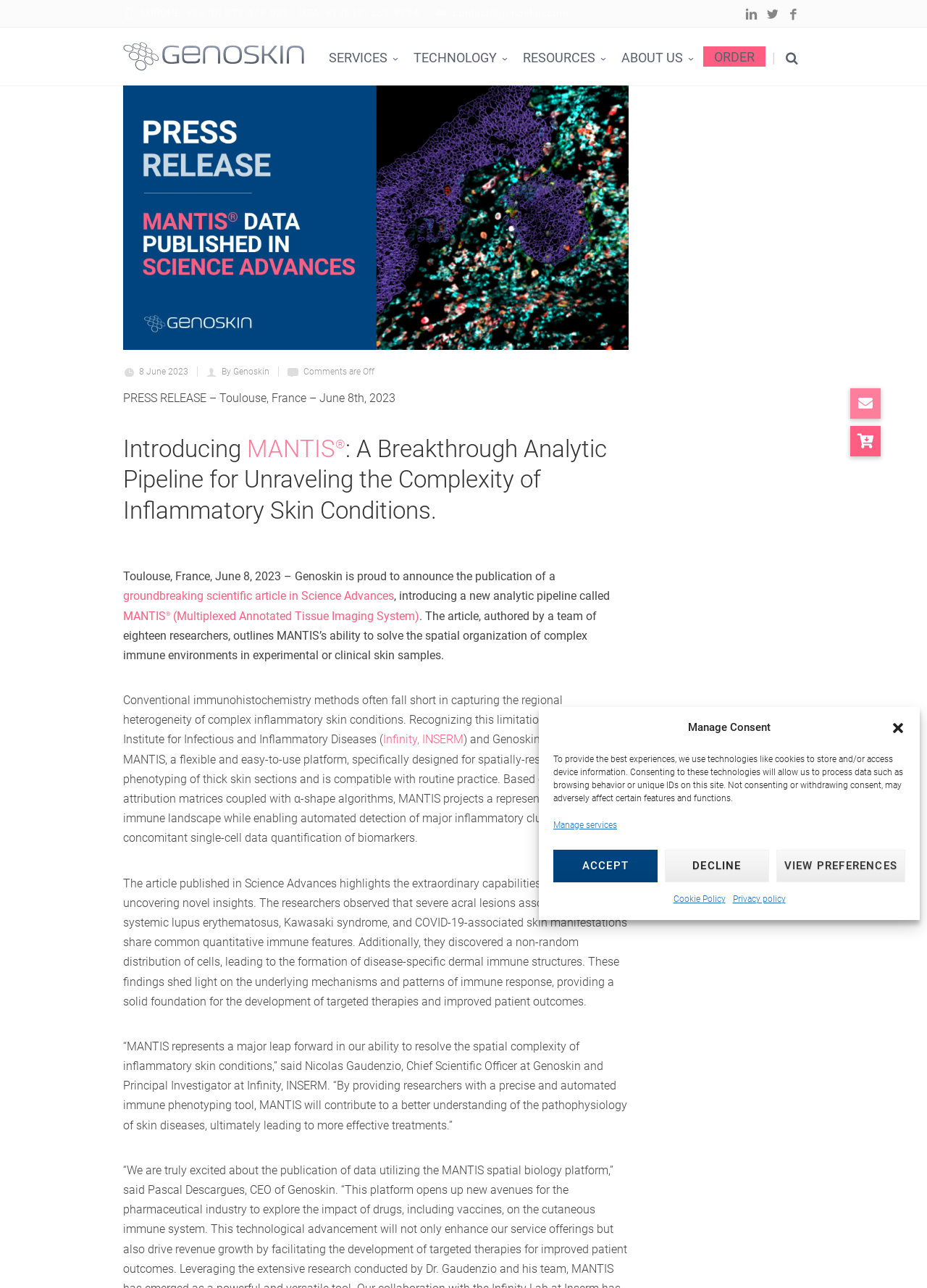Locate the bounding box of the UI element with the following description: "Skip to content".

None